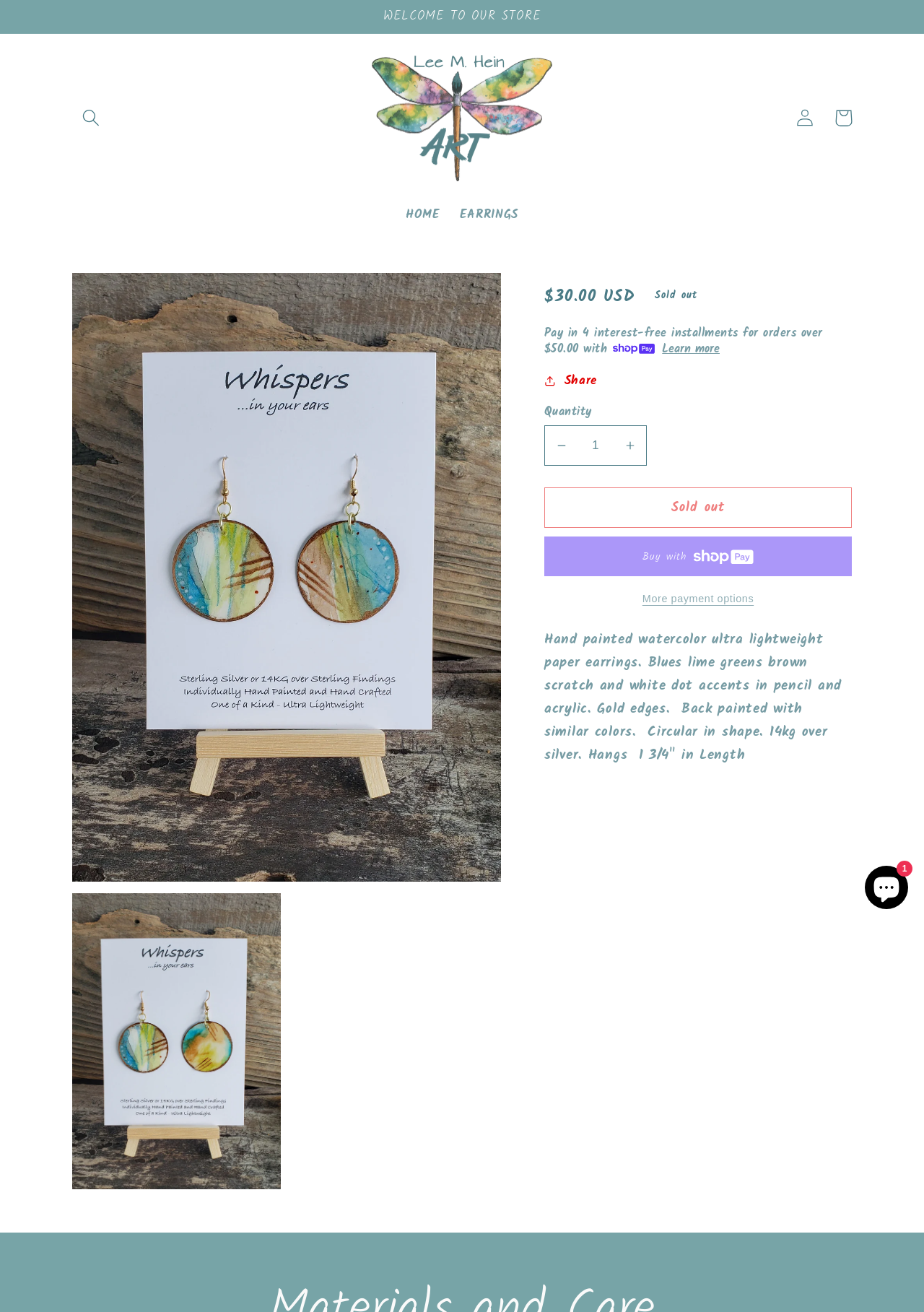Please locate the bounding box coordinates of the element's region that needs to be clicked to follow the instruction: "Chat with online store support". The bounding box coordinates should be provided as four float numbers between 0 and 1, i.e., [left, top, right, bottom].

[0.936, 0.66, 0.983, 0.693]